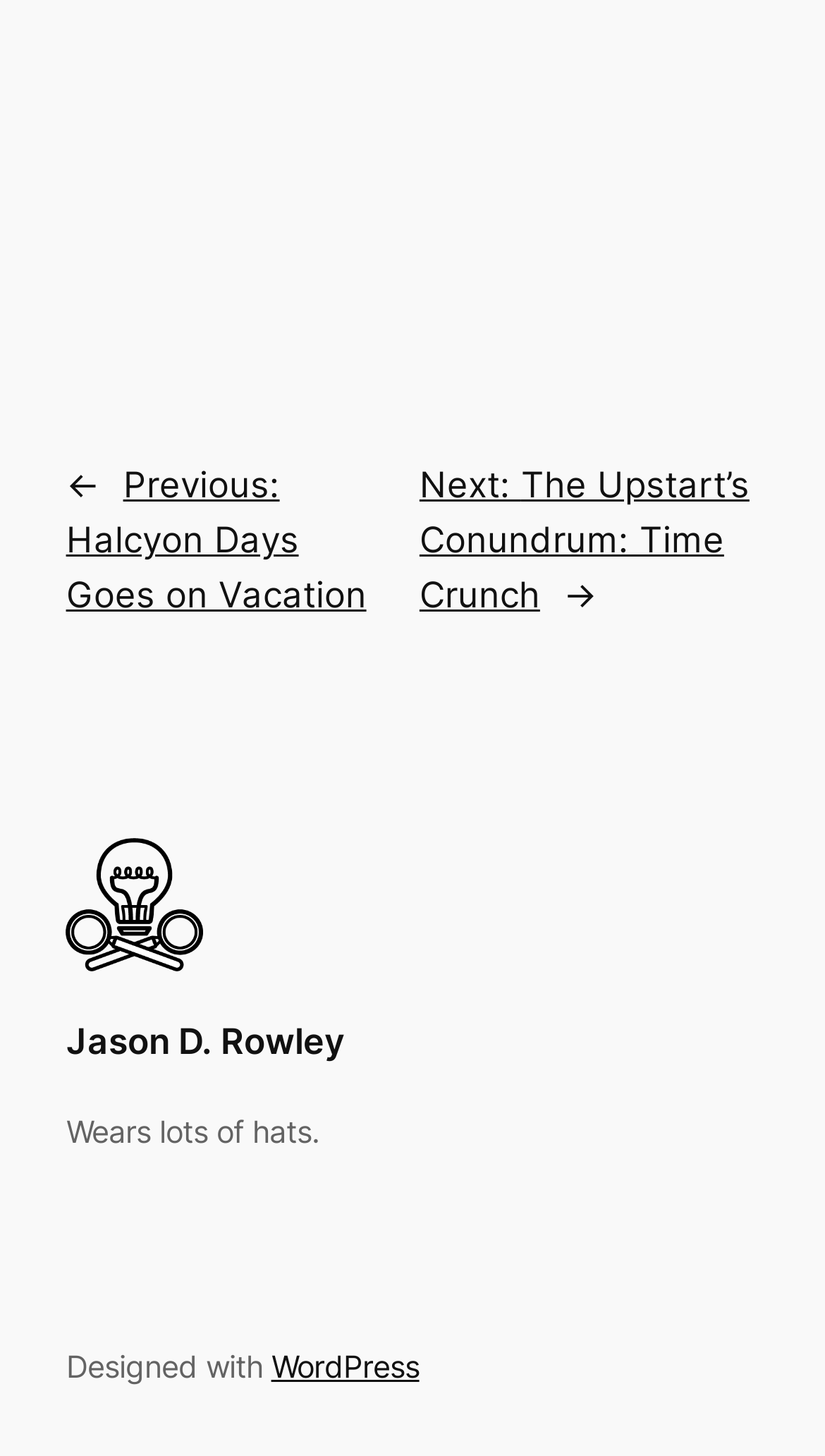What platform is the website designed with?
Using the visual information, respond with a single word or phrase.

WordPress